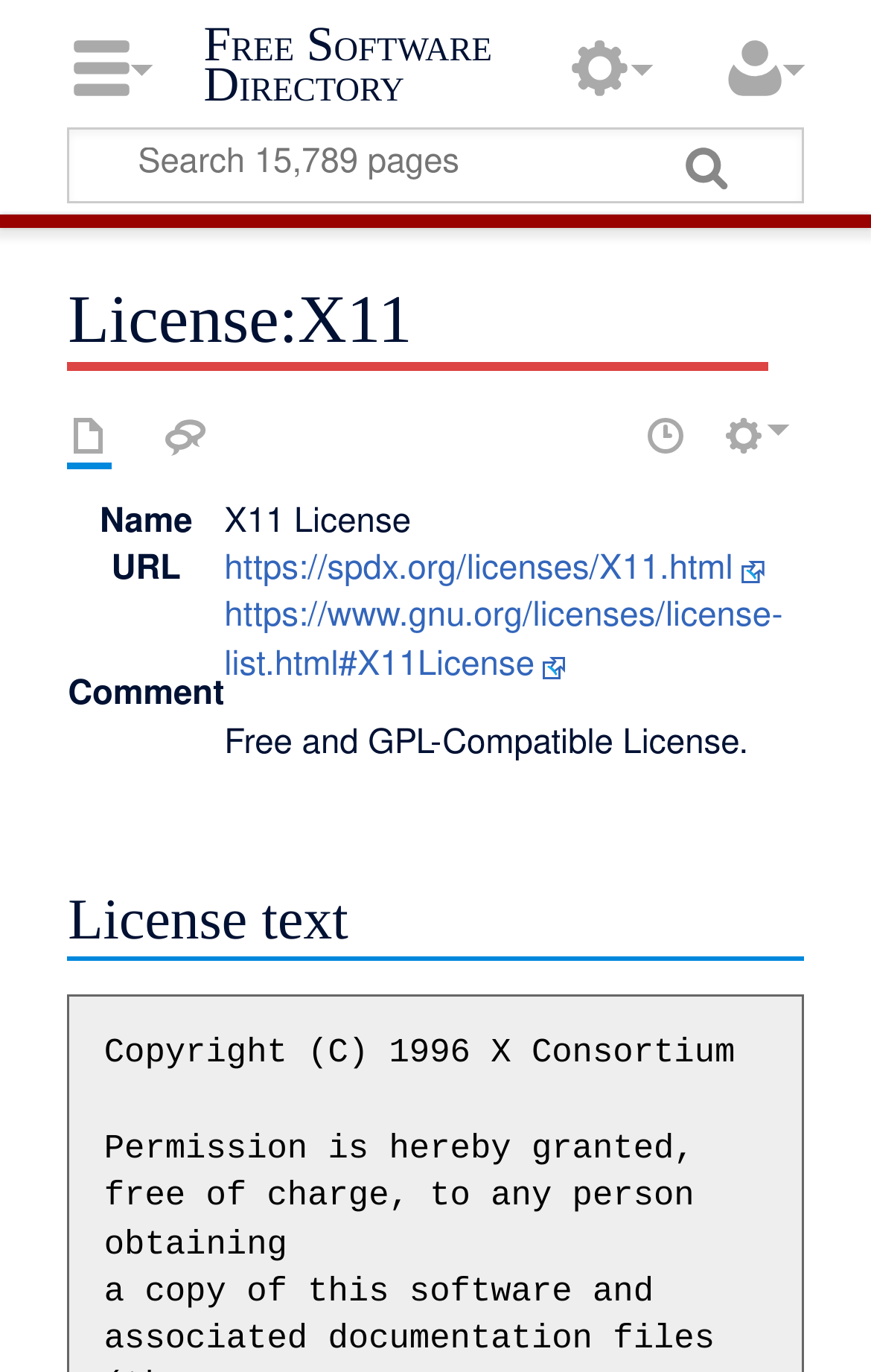Indicate the bounding box coordinates of the element that must be clicked to execute the instruction: "Read the license text". The coordinates should be given as four float numbers between 0 and 1, i.e., [left, top, right, bottom].

[0.078, 0.645, 0.922, 0.7]